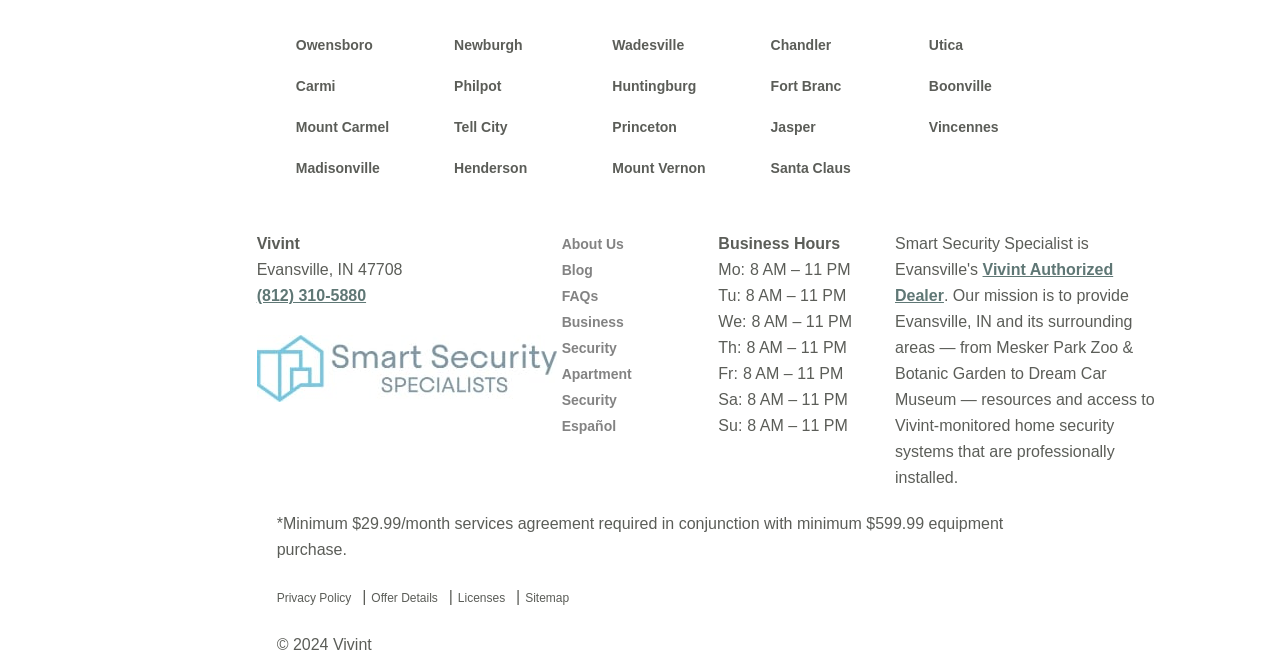Locate the bounding box coordinates of the area that needs to be clicked to fulfill the following instruction: "Learn about Business Security". The coordinates should be in the format of four float numbers between 0 and 1, namely [left, top, right, bottom].

[0.439, 0.478, 0.487, 0.542]